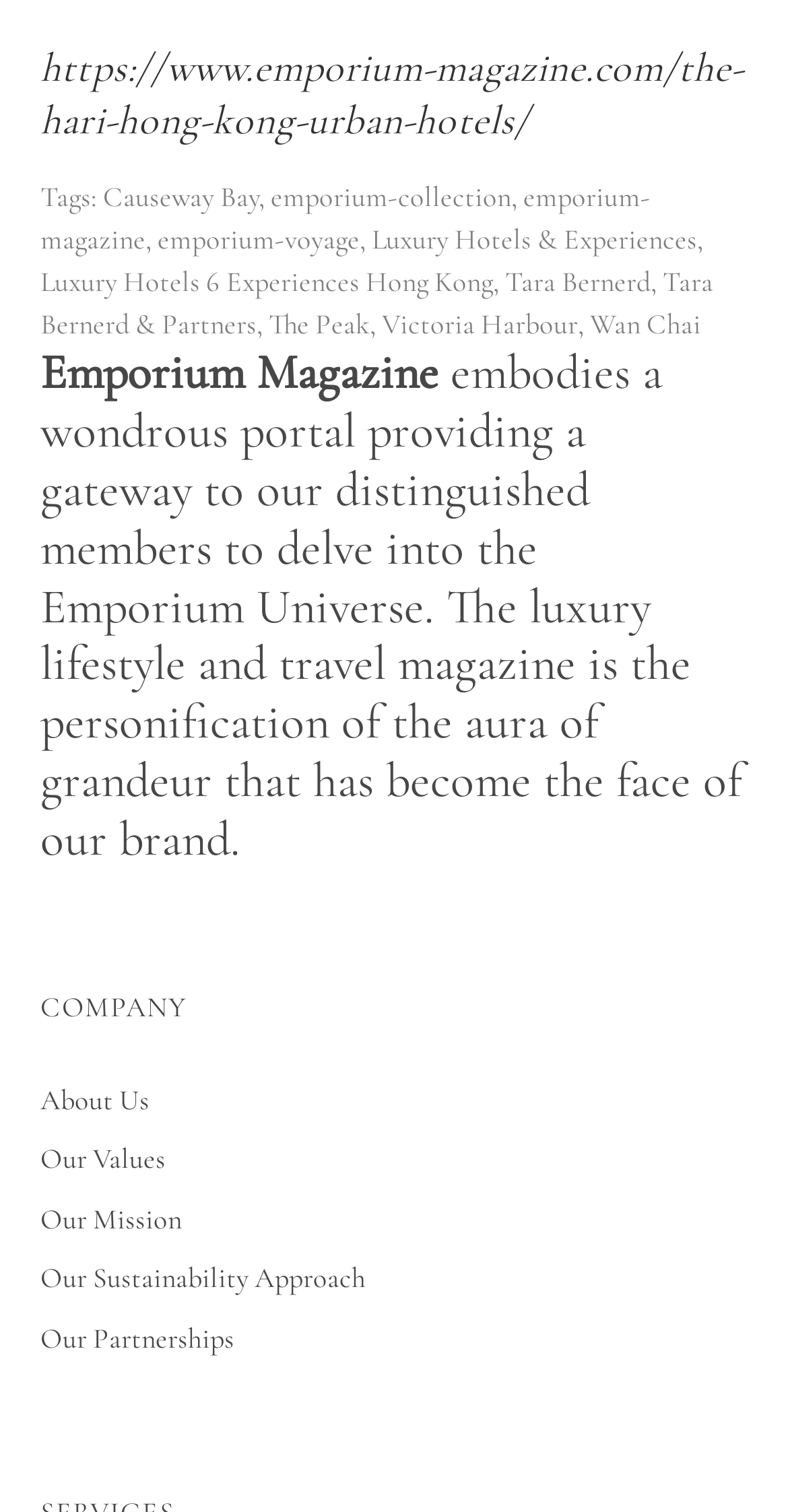Locate the bounding box coordinates of the region to be clicked to comply with the following instruction: "Explore Who We Are". The coordinates must be four float numbers between 0 and 1, in the form [left, top, right, bottom].

None